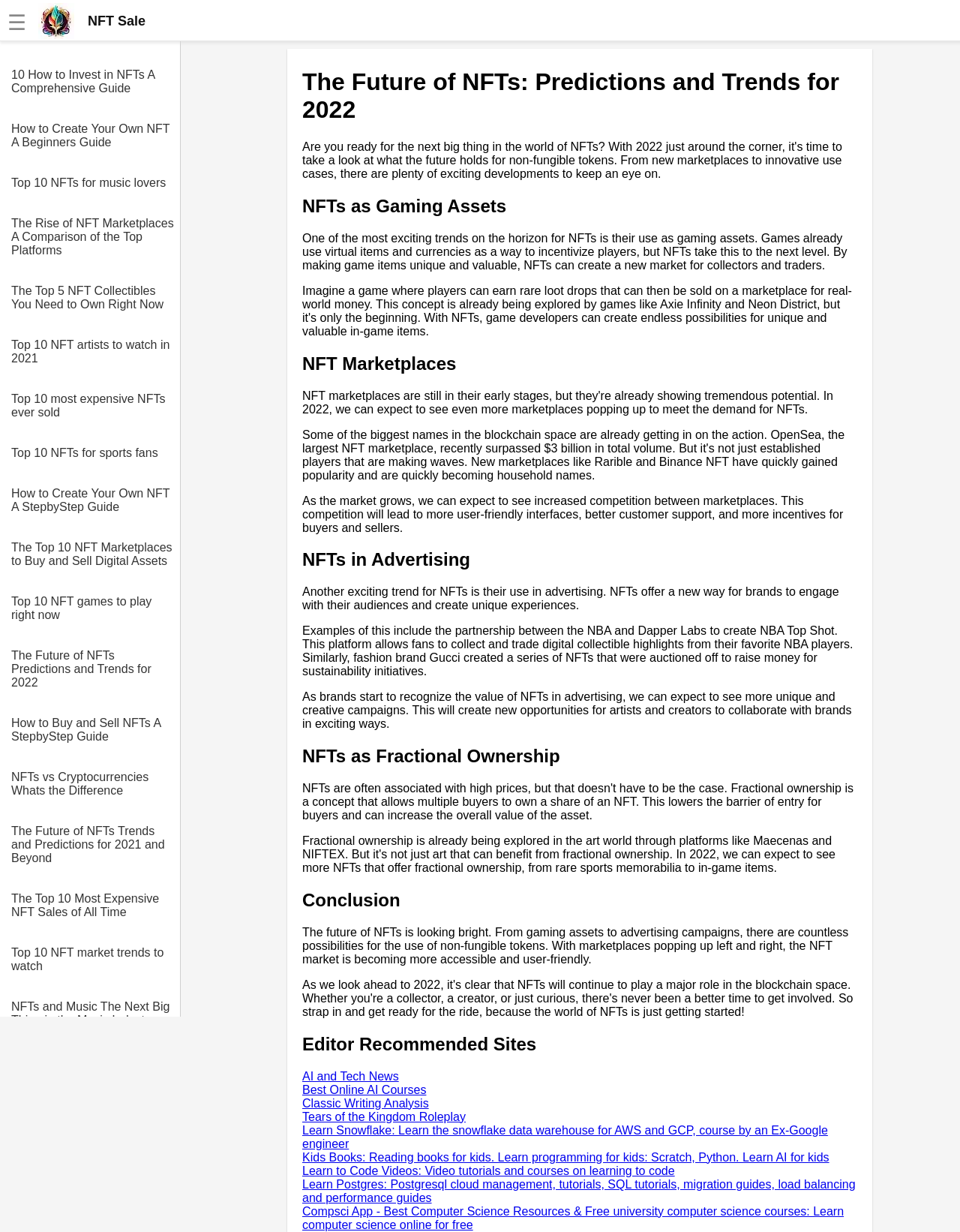Please look at the image and answer the question with a detailed explanation: What is the purpose of the 'Editor Recommended Sites' section?

The 'Editor Recommended Sites' section appears to provide recommendations for other websites related to AI, tech, and learning, such as online courses and resources for kids, suggesting that the editor of the webpage finds these sites useful or relevant to the topic of NFTs.